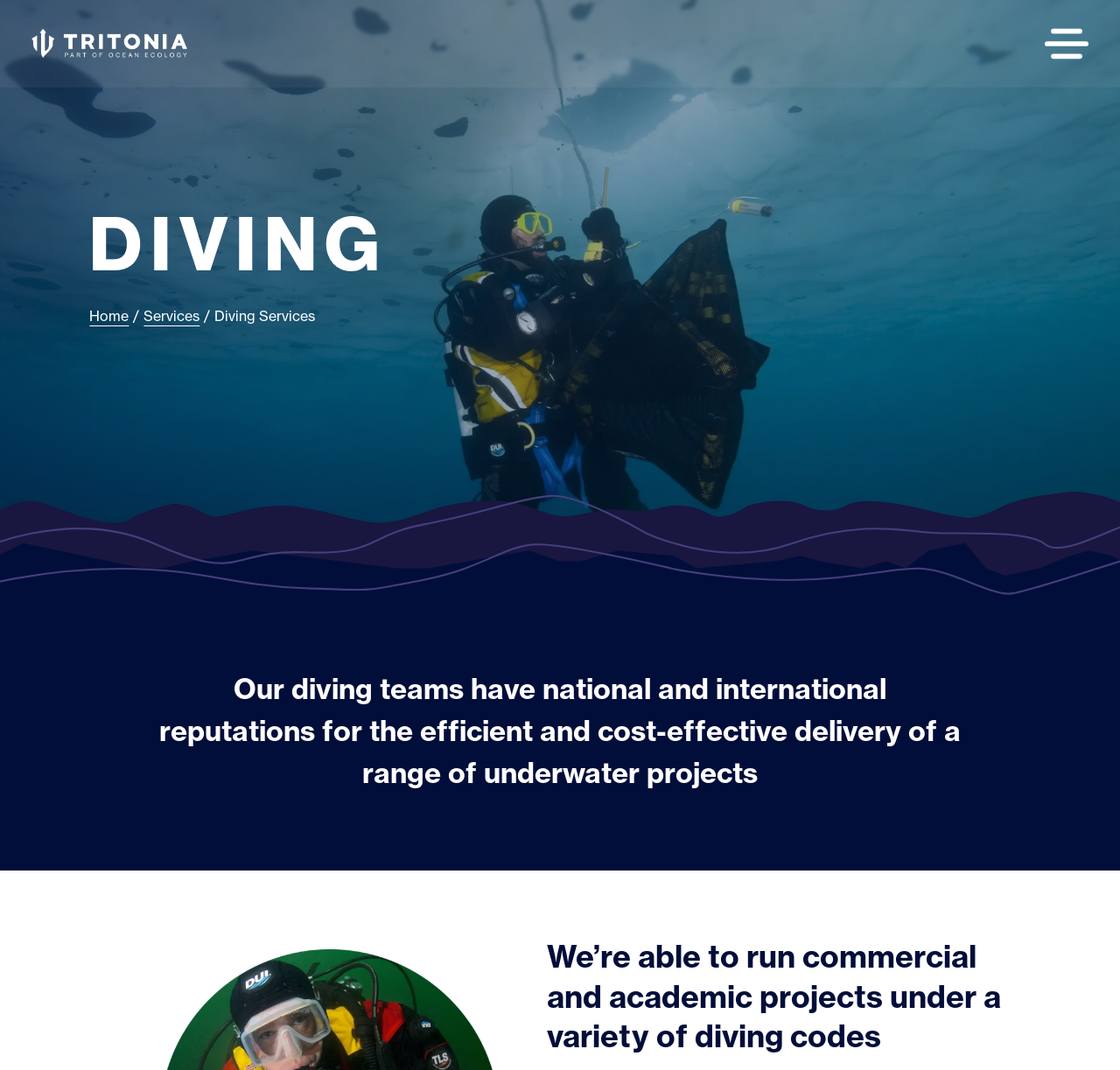Identify the bounding box of the UI element that matches this description: "Home".

[0.08, 0.285, 0.115, 0.305]